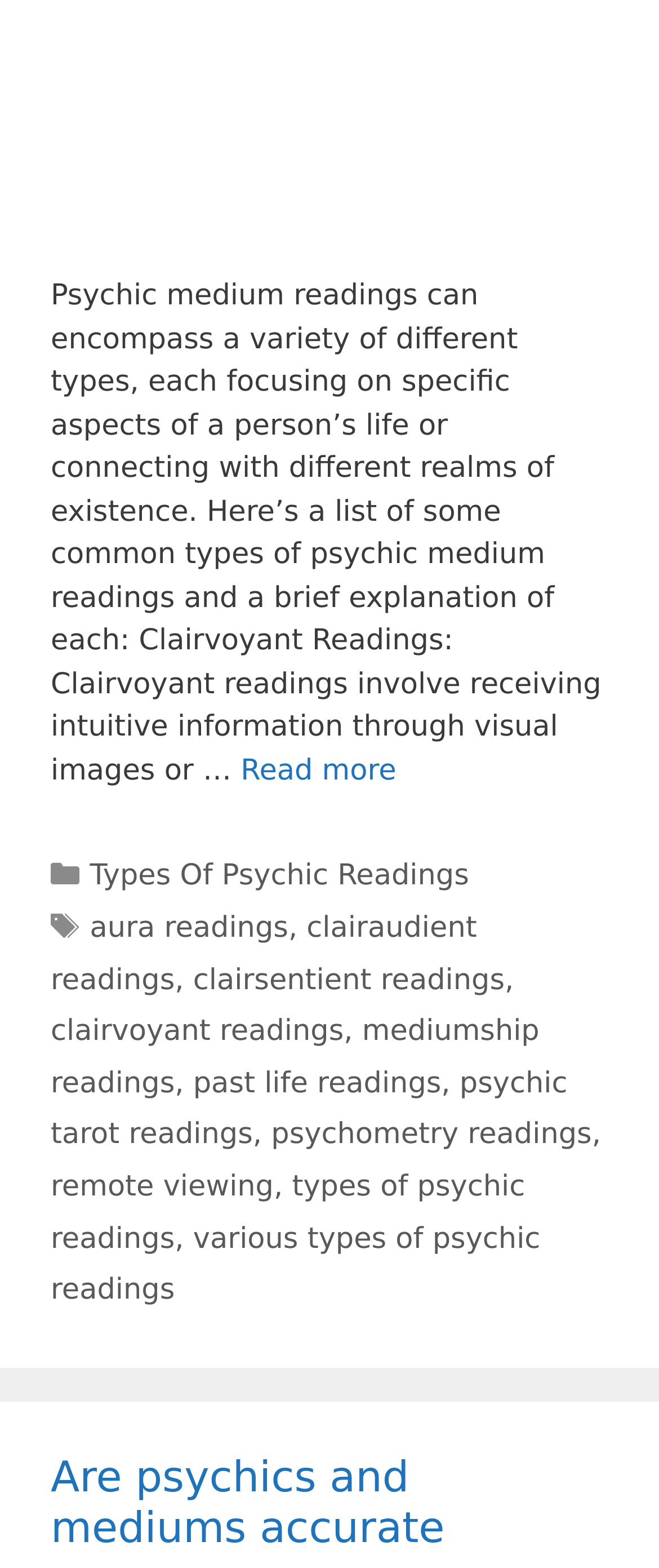Determine the bounding box coordinates of the clickable region to execute the instruction: "Check the replies of the thread 'Propane heat won't stay on'". The coordinates should be four float numbers between 0 and 1, denoted as [left, top, right, bottom].

None